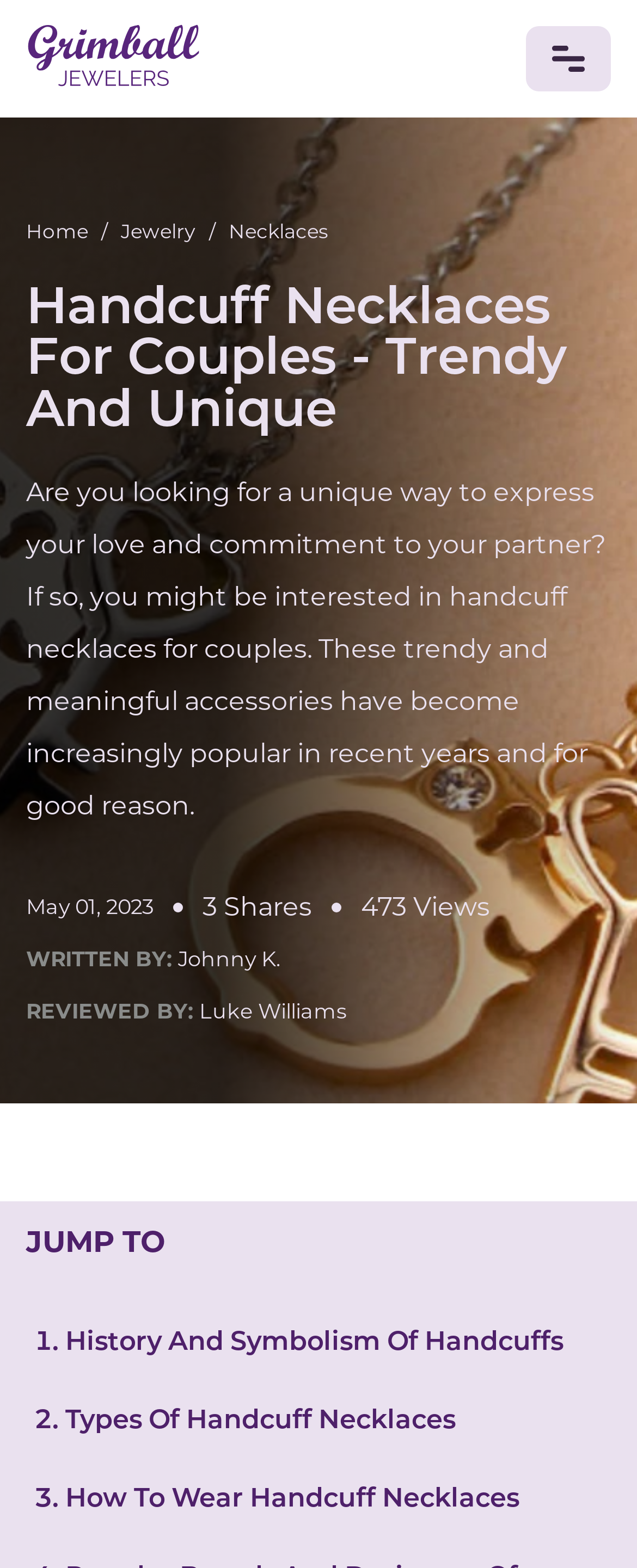Find the bounding box coordinates of the area that needs to be clicked in order to achieve the following instruction: "Learn about Handcuff Necklaces". The coordinates should be specified as four float numbers between 0 and 1, i.e., [left, top, right, bottom].

[0.041, 0.179, 0.959, 0.277]